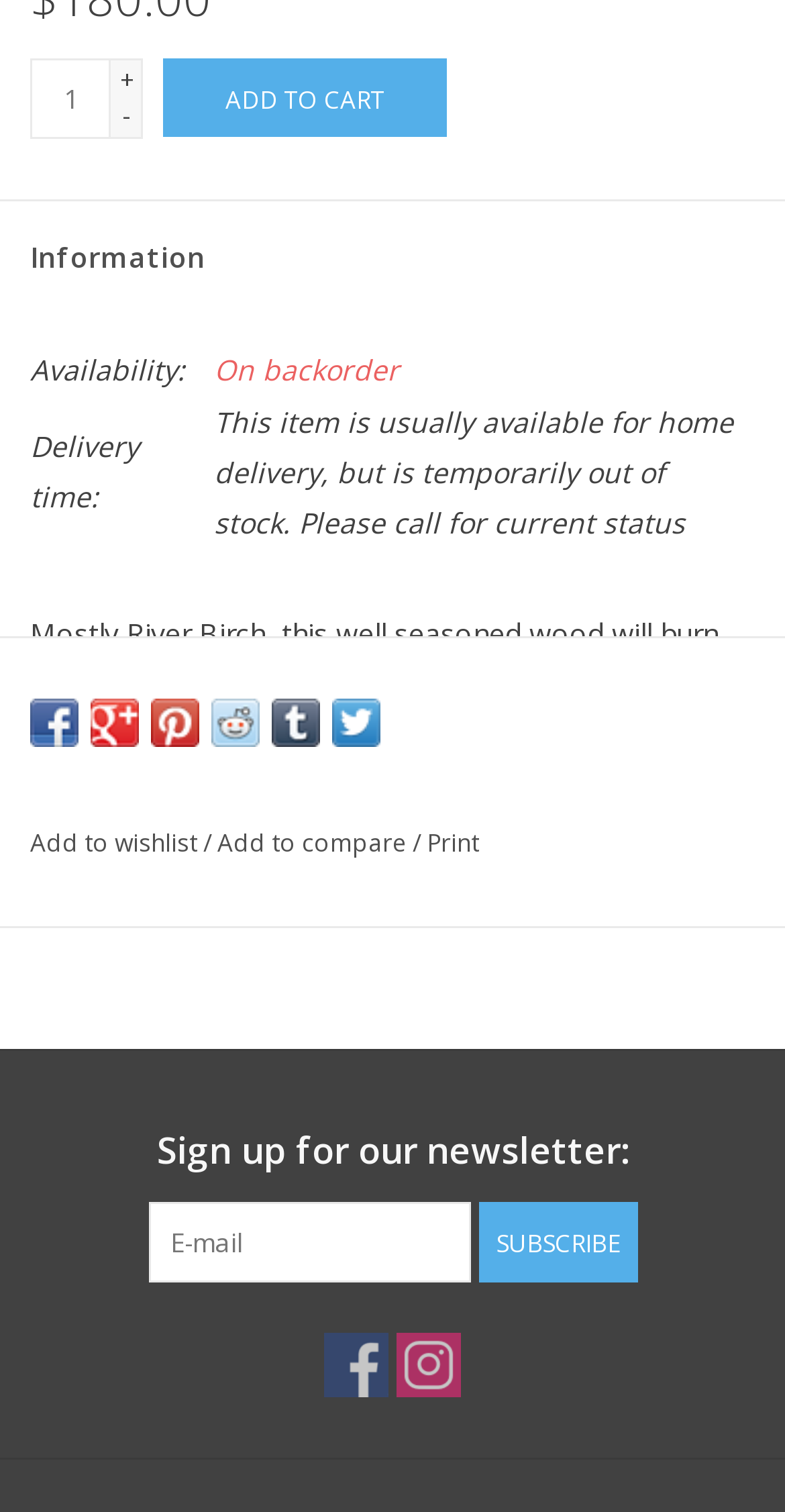Find the bounding box coordinates for the element that must be clicked to complete the instruction: "Add to cart". The coordinates should be four float numbers between 0 and 1, indicated as [left, top, right, bottom].

[0.208, 0.039, 0.569, 0.091]